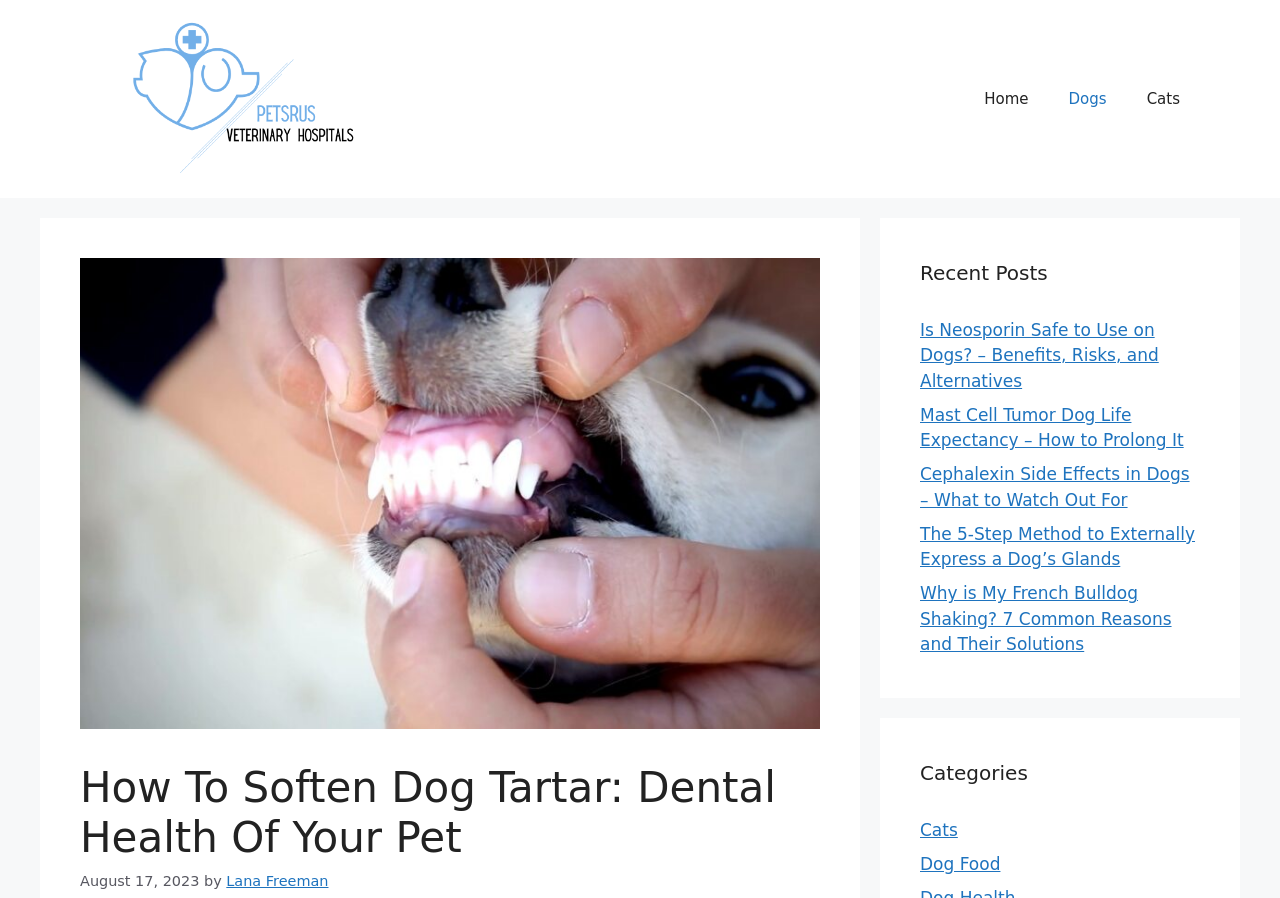Explain the webpage in detail, including its primary components.

This webpage is about dog oral hygiene and well-being, specifically focusing on softening and eliminating dog tartar. At the top of the page, there is a banner with the site's name, "Petsrus Veterinary Hospitals", accompanied by an image of the same name. To the right of the banner, there is a primary navigation menu with links to "Home", "Dogs", and "Cats".

Below the navigation menu, there is a large image related to dog tartar. The main content of the page is headed by a title, "How To Soften Dog Tartar: Dental Health Of Your Pet", which is followed by the date "August 17, 2023" and the author's name, "Lana Freeman".

On the right side of the page, there is a complementary section with a heading "Recent Posts". This section lists five recent articles, including "Is Neosporin Safe to Use on Dogs? – Benefits, Risks, and Alternatives", "Mast Cell Tumor Dog Life Expectancy – How to Prolong It", and others. Below the recent posts, there is a "Categories" section with links to "Cats" and "Dog Food".

Overall, the webpage is well-organized, with clear headings and concise text, making it easy to navigate and find relevant information about dog oral health.